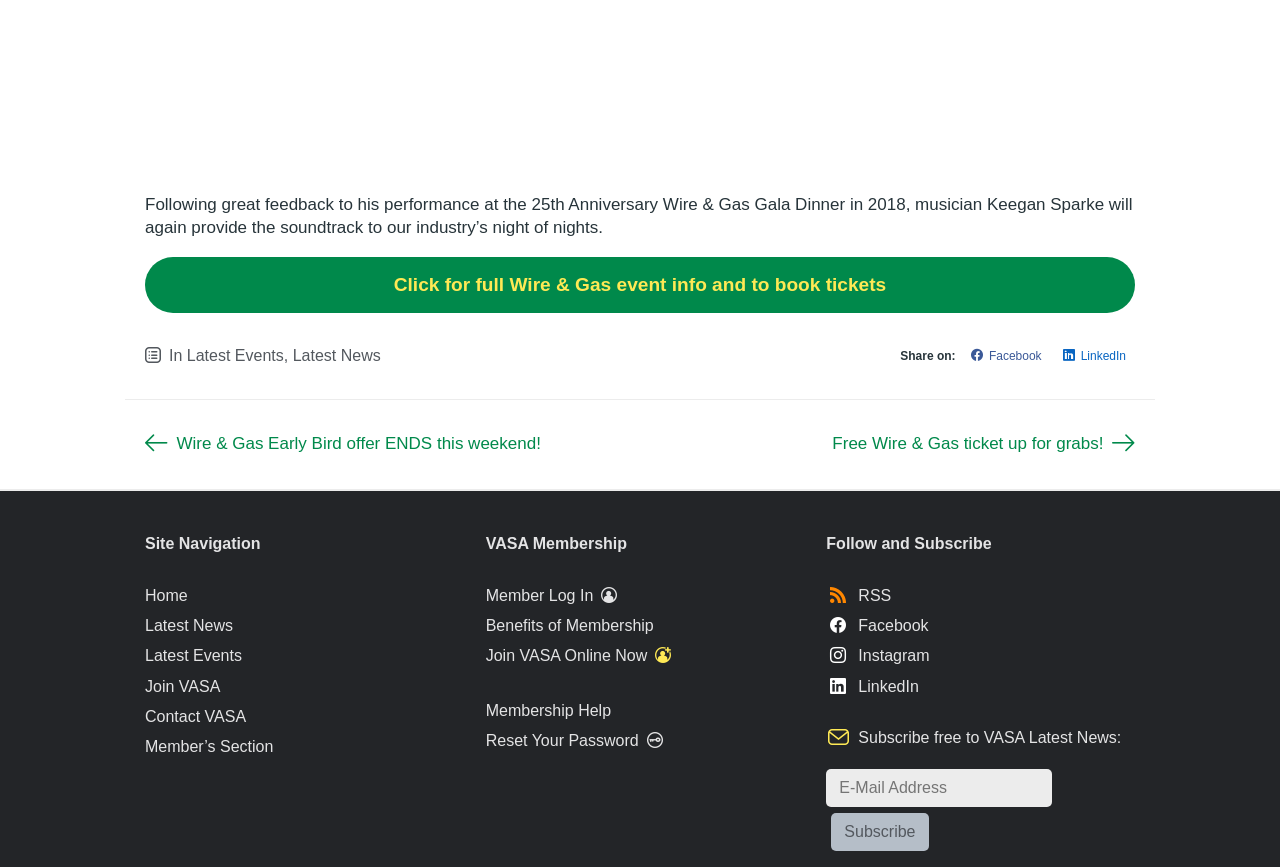Please determine the bounding box coordinates, formatted as (top-left x, top-left y, bottom-right x, bottom-right y), with all values as floating point numbers between 0 and 1. Identify the bounding box of the region described as: Join VASA Online Now

[0.379, 0.743, 0.524, 0.771]